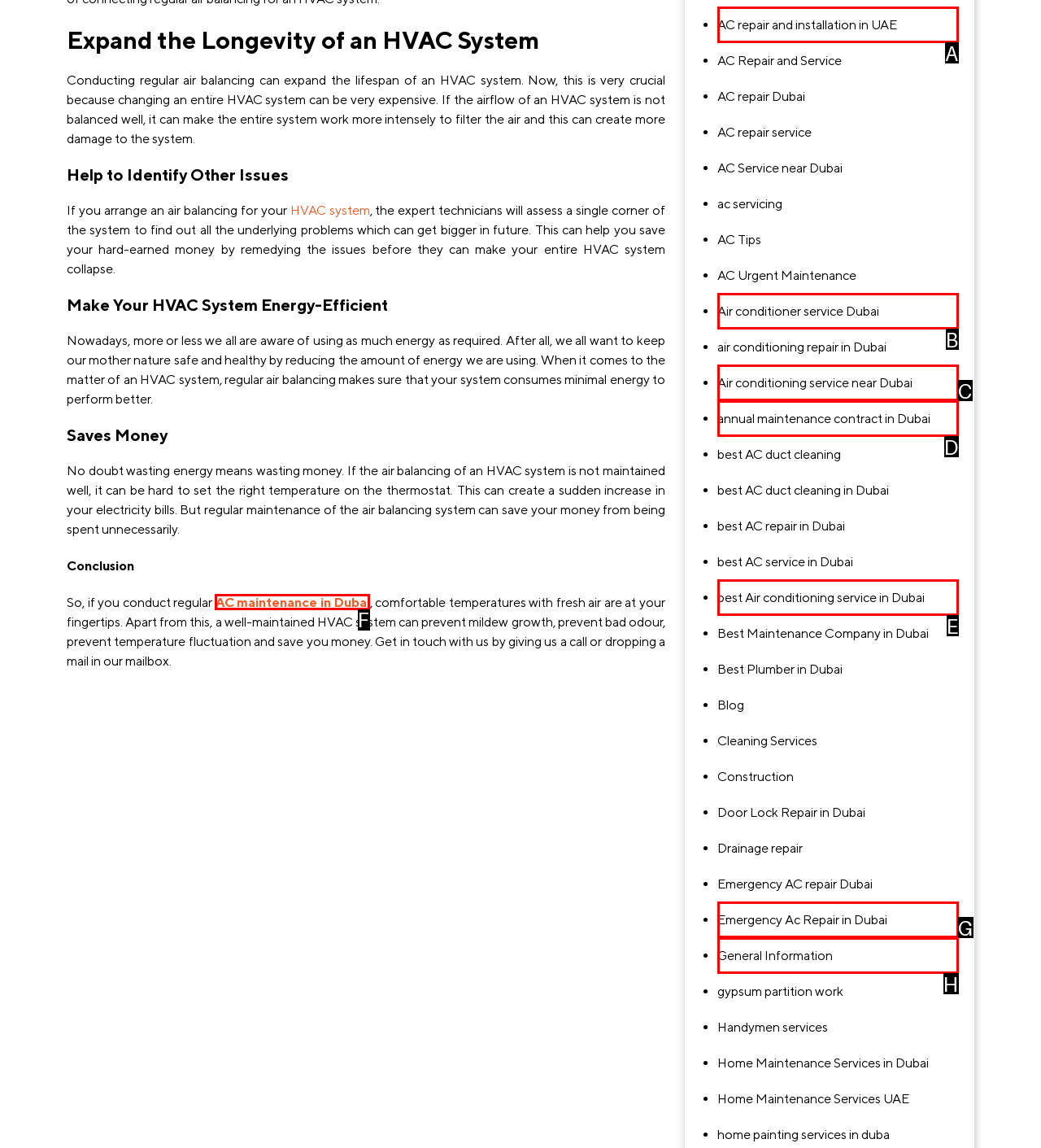Identify the correct option to click in order to accomplish the task: Click on 'AC maintenance in Dubai' Provide your answer with the letter of the selected choice.

F